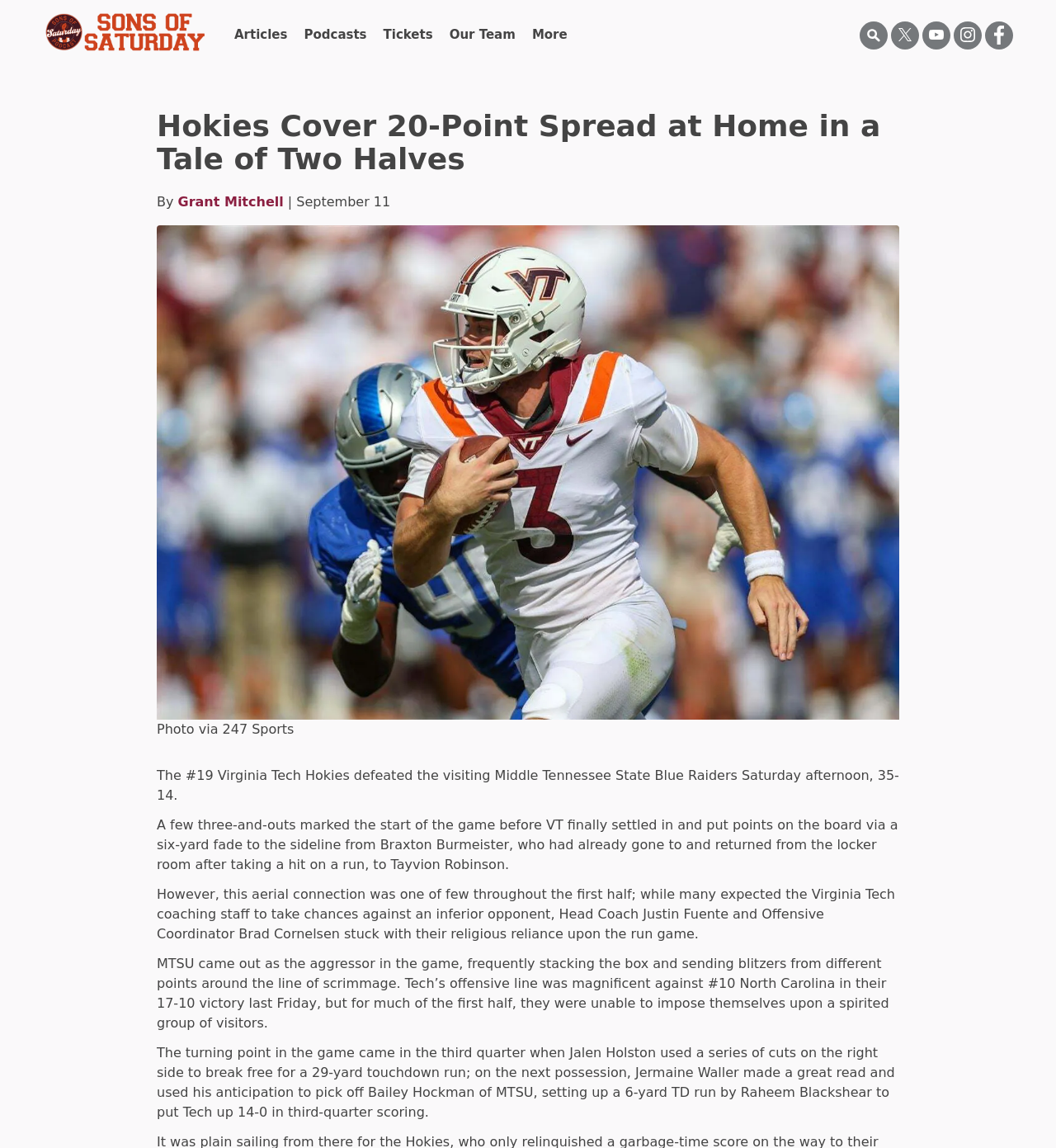What is the text of the webpage's headline?

Hokies Cover 20-Point Spread at Home in a Tale of Two Halves